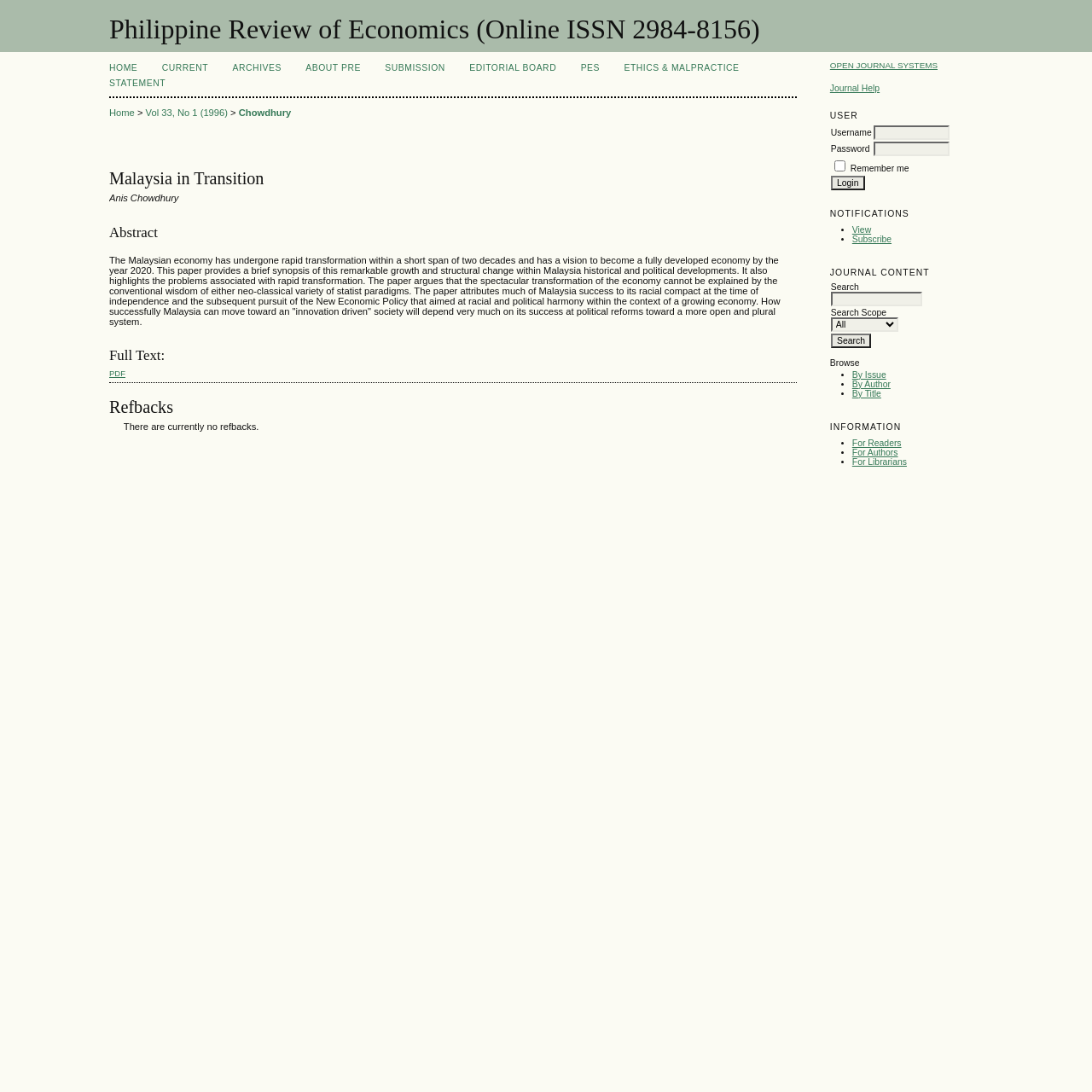Bounding box coordinates are specified in the format (top-left x, top-left y, bottom-right x, bottom-right y). All values are floating point numbers bounded between 0 and 1. Please provide the bounding box coordinate of the region this sentence describes: Vol 33, No 1 (1996)

[0.133, 0.099, 0.209, 0.108]